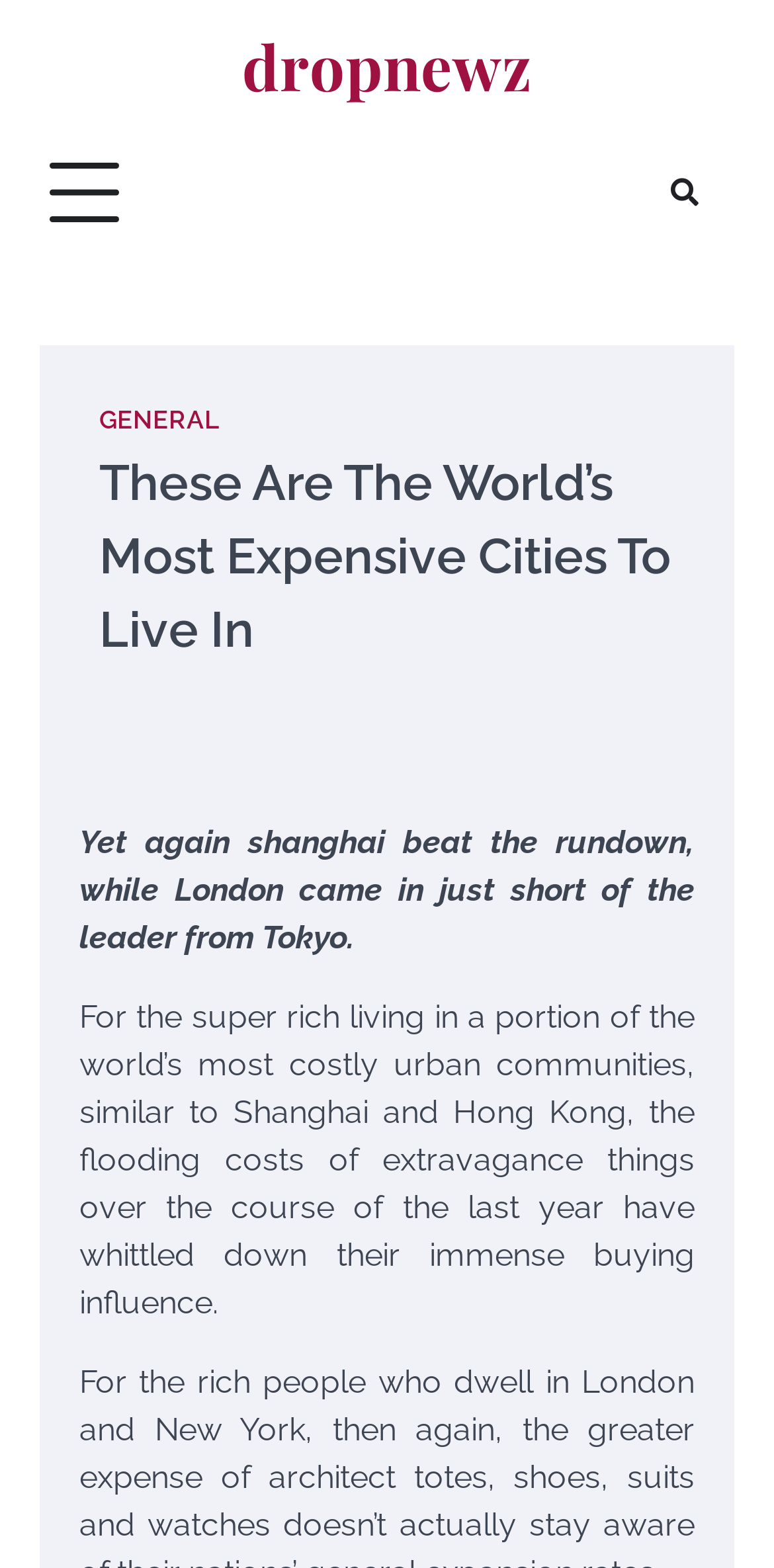Explain the webpage's layout and main content in detail.

The webpage appears to be an article about the world's most expensive cities to live in. At the top, there is a link to "dropnewz" positioned roughly in the middle of the page. Below this link, there is a button on the left side, which is not expanded. 

On the right side, there is a link with an icon, represented by "\uf002". This link contains a dropdown menu with the category "GENERAL" at the top. Below the category, there is a header that spans most of the page's width, displaying the title "These Are The World’s Most Expensive Cities To Live In". 

Underneath the title, there are two paragraphs of text. The first paragraph discusses Shanghai beating the rundown, while London came in just short of the leader from Tokyo. The second paragraph explains how the rising costs of luxury items have reduced the purchasing power of the super-rich living in expensive cities like Shanghai and Hong Kong.